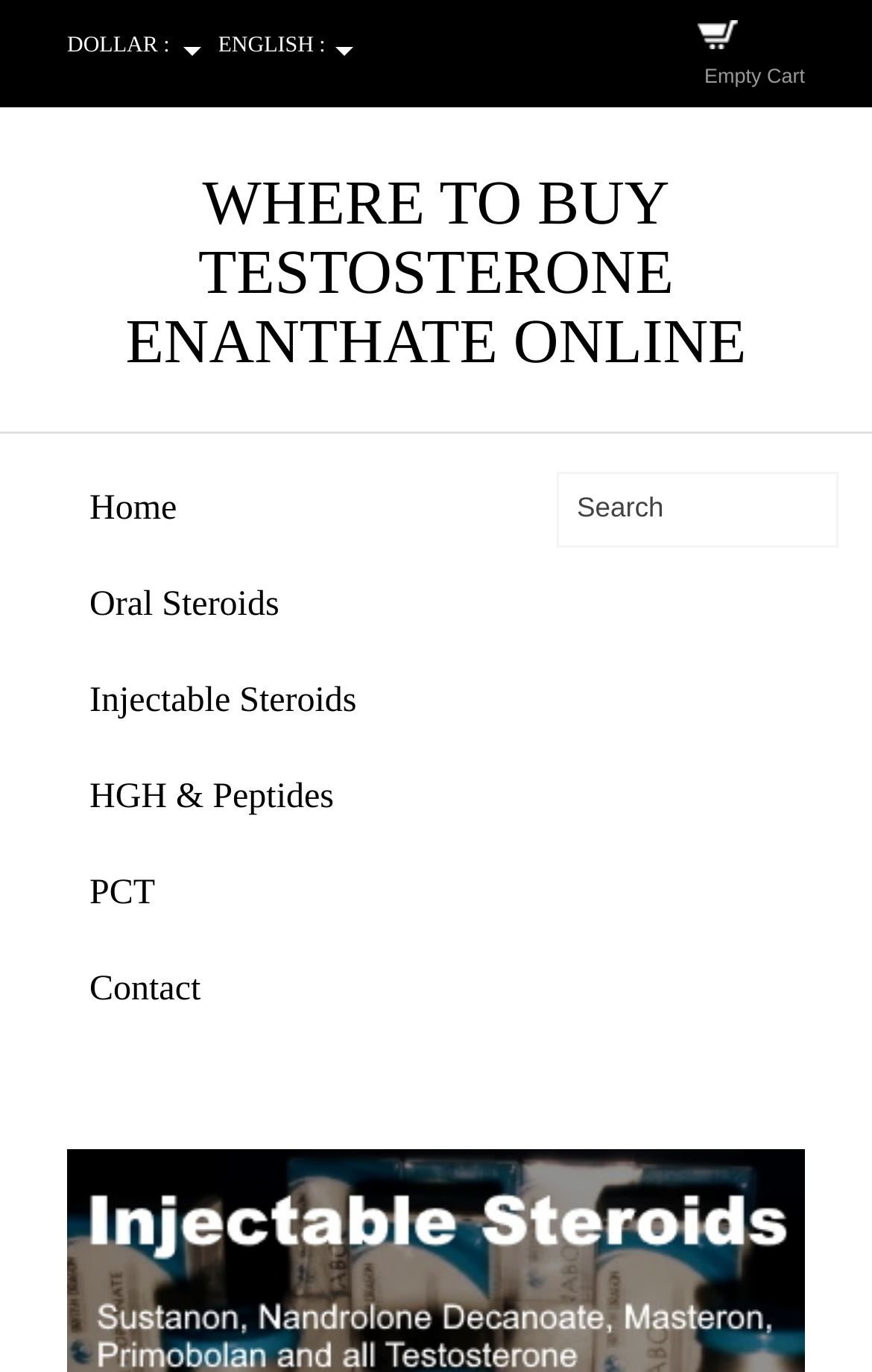Use one word or a short phrase to answer the question provided: 
What currencies are available for payment?

DOLLAR, EURO